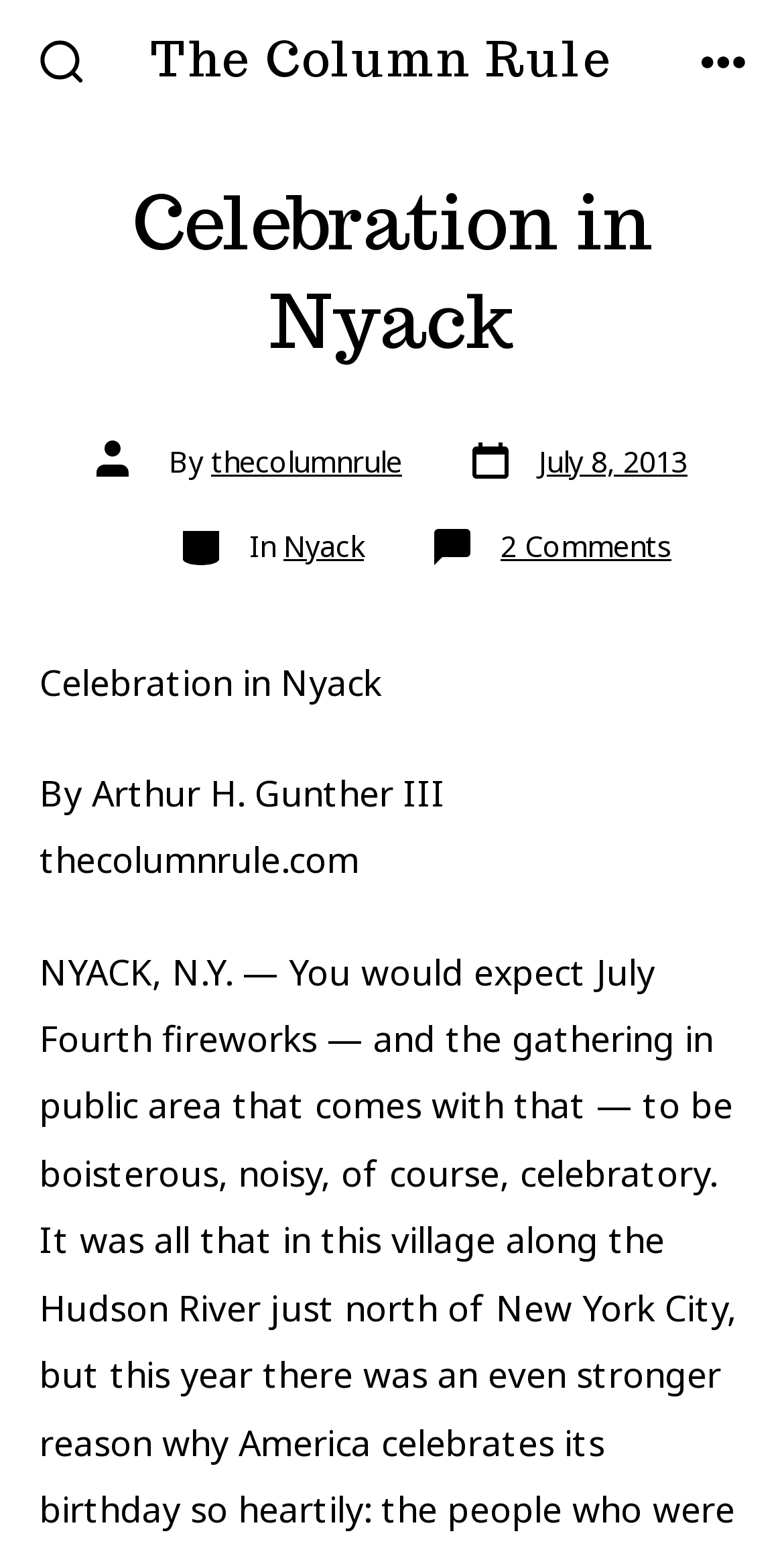What is the author of the article?
Using the information presented in the image, please offer a detailed response to the question.

I found the author's name by looking at the text 'By Arthur H. Gunther III' which is located below the article title.